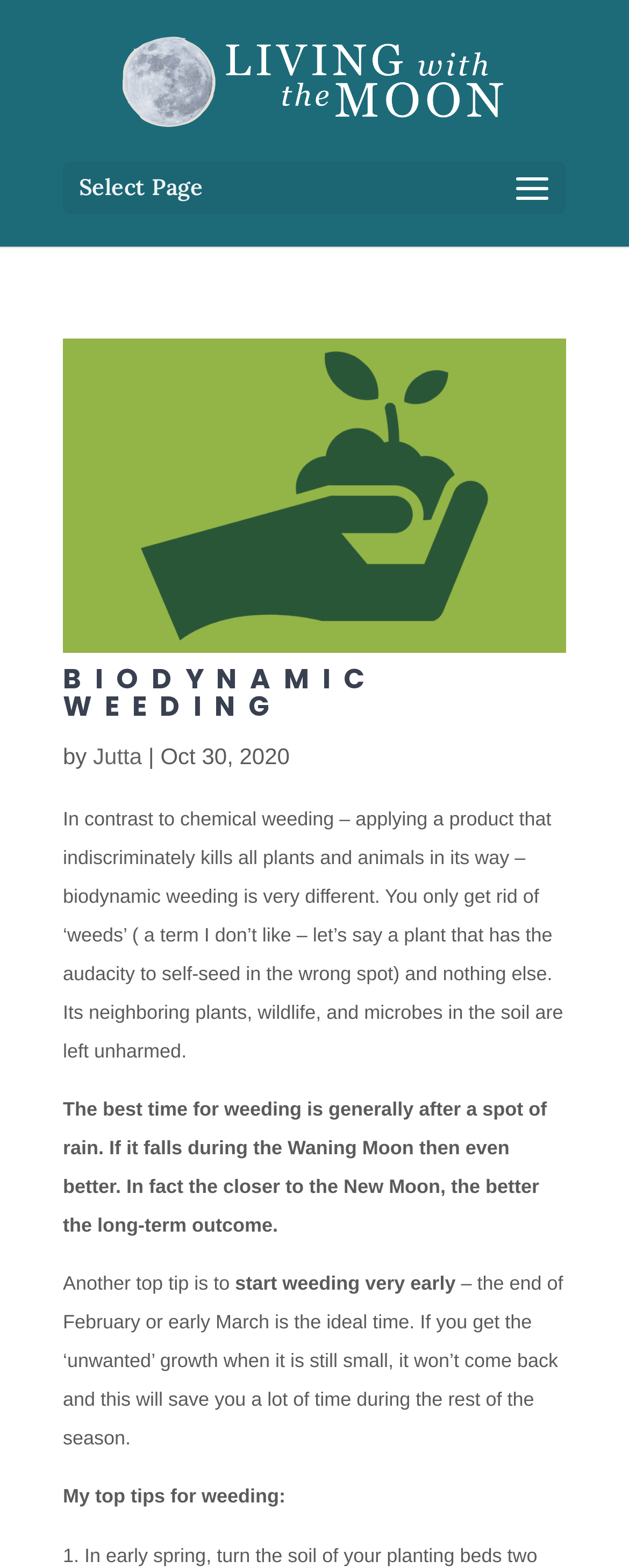Please provide a brief answer to the following inquiry using a single word or phrase:
What is the benefit of weeding during the Waning Moon?

Better long-term outcome